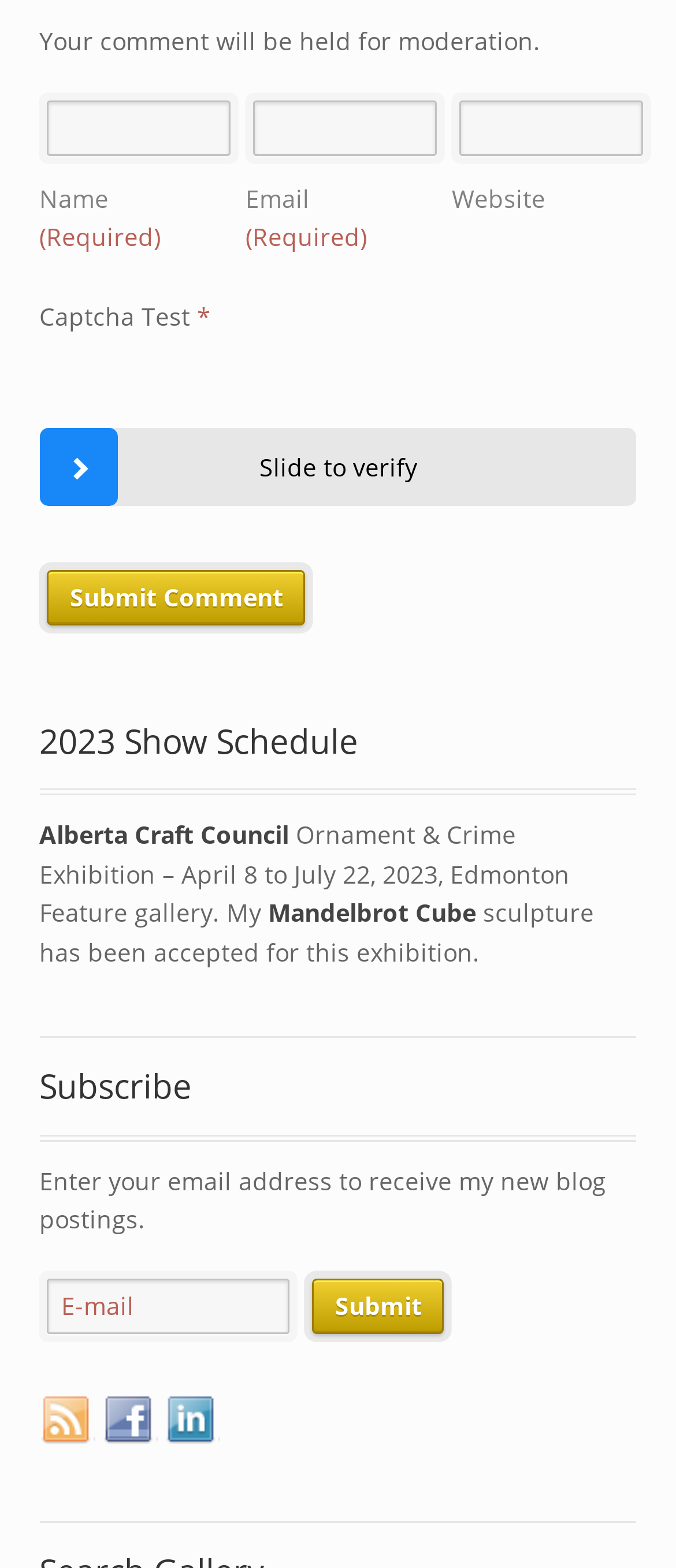What is the purpose of the 'Subscribe' section?
Craft a detailed and extensive response to the question.

The purpose of the 'Subscribe' section is to allow users to enter their email address to receive the author's new blog postings, as indicated by the text 'Enter your email address to receive my new blog postings'.